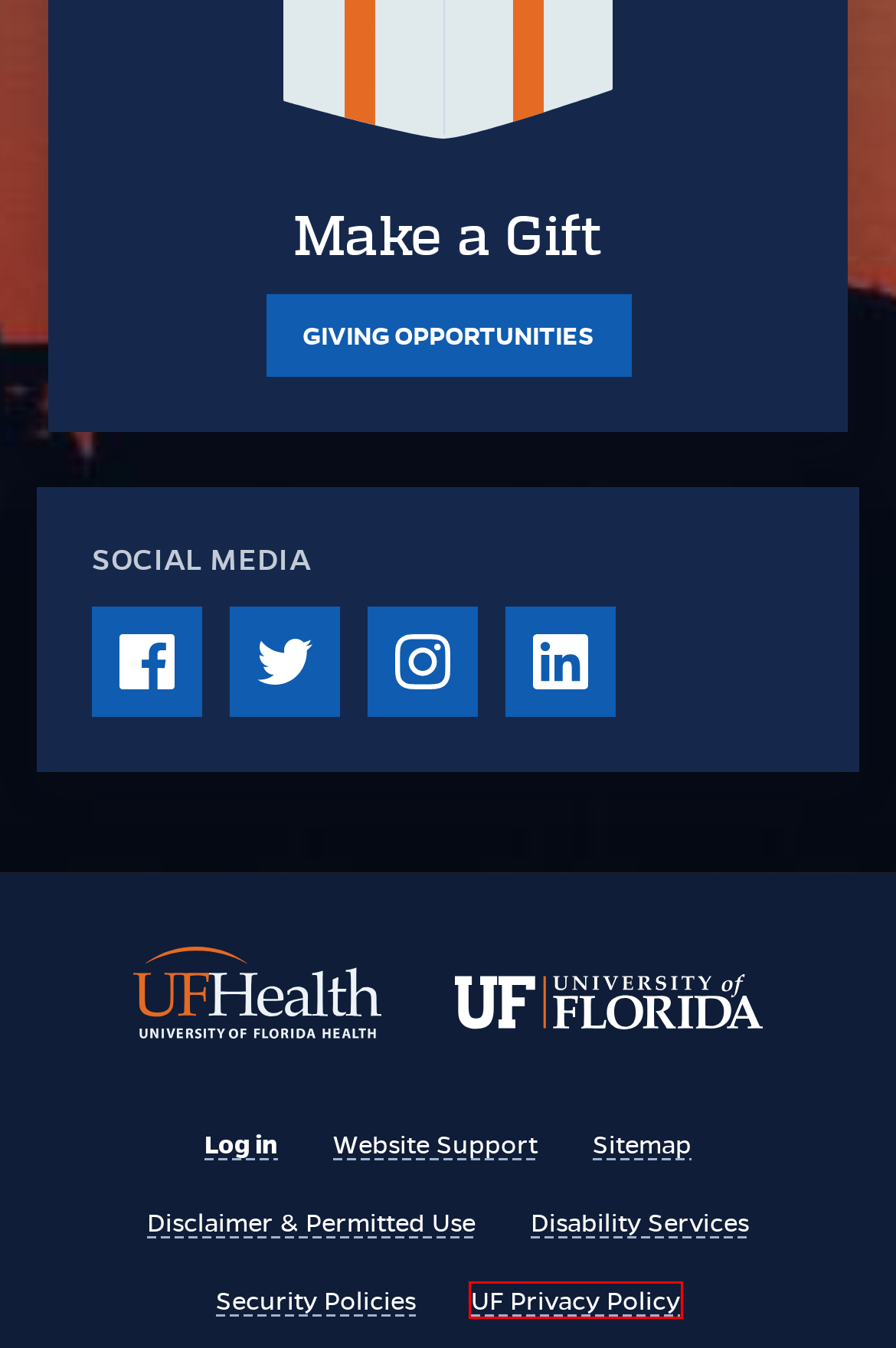You are given a screenshot of a webpage with a red rectangle bounding box around an element. Choose the best webpage description that matches the page after clicking the element in the bounding box. Here are the candidates:
A. Giving »  College of Pharmacy » University of Florida
B. Accessibility at UF
C. Contact the Webmaster »  Web Services » UF Health » University of Florida
D. TG Therapeutics | Fellows »  Pharmacy Careers » College of Pharmacy » University of Florida
E. Online/Internet Privacy Statement »  Privacy » University of Florida
F. VPN »  Web Services » UF Health » University of Florida
G. Disclaimer and permitted use - UF Health
H. Information Security – University of Florida

E